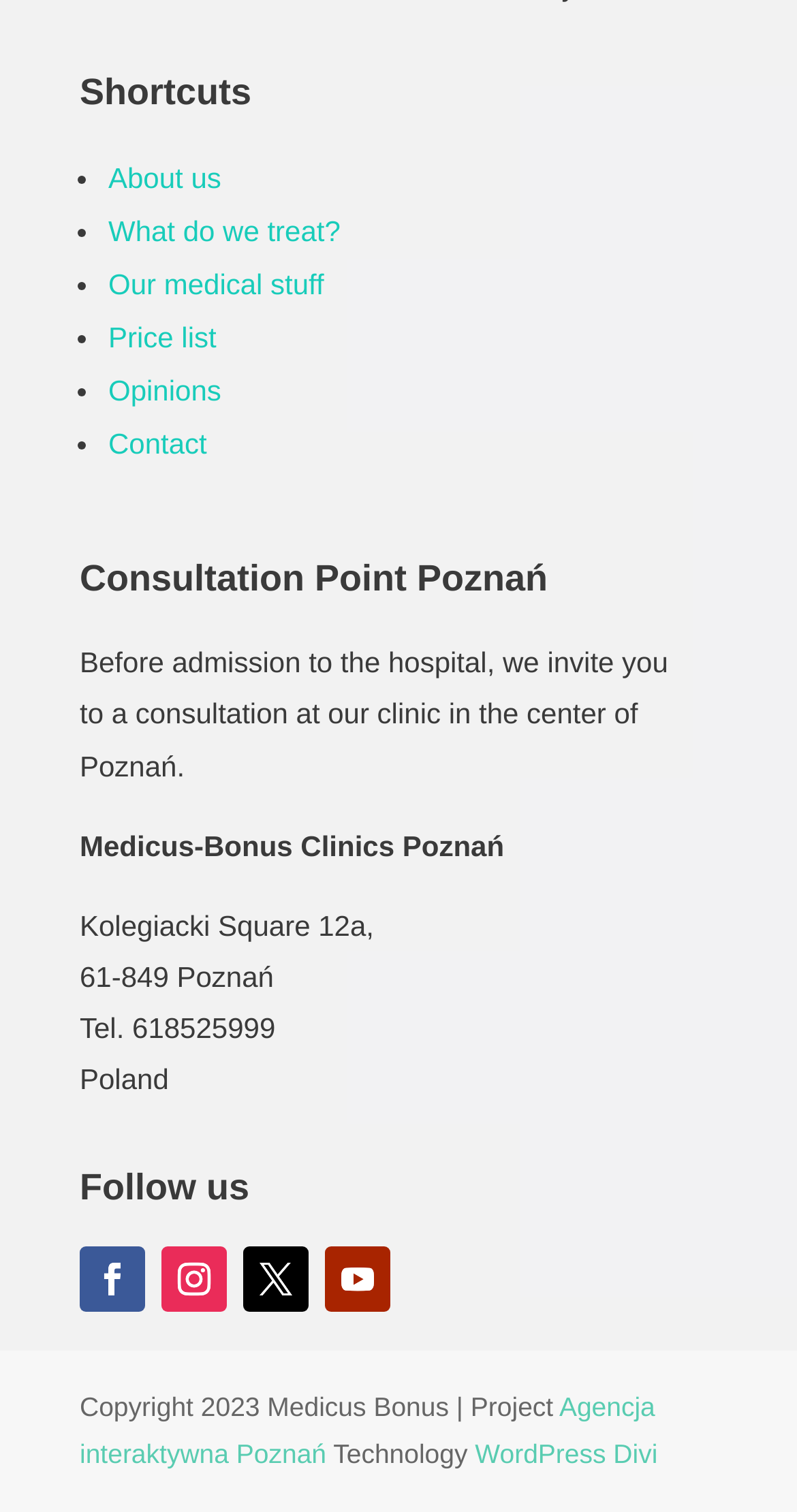Locate the bounding box of the UI element with the following description: "What do we treat?".

[0.136, 0.142, 0.437, 0.164]